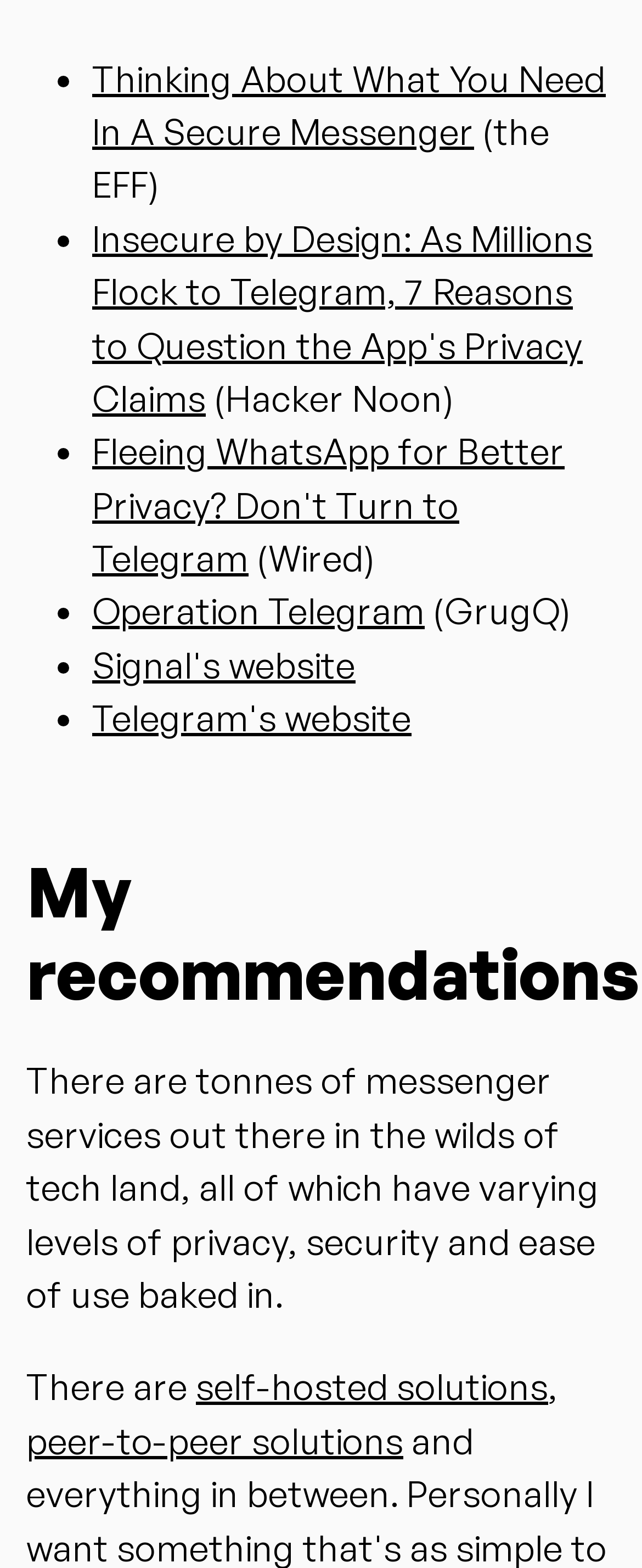Pinpoint the bounding box coordinates of the area that must be clicked to complete this instruction: "Check out peer-to-peer solutions".

[0.041, 0.904, 0.628, 0.933]